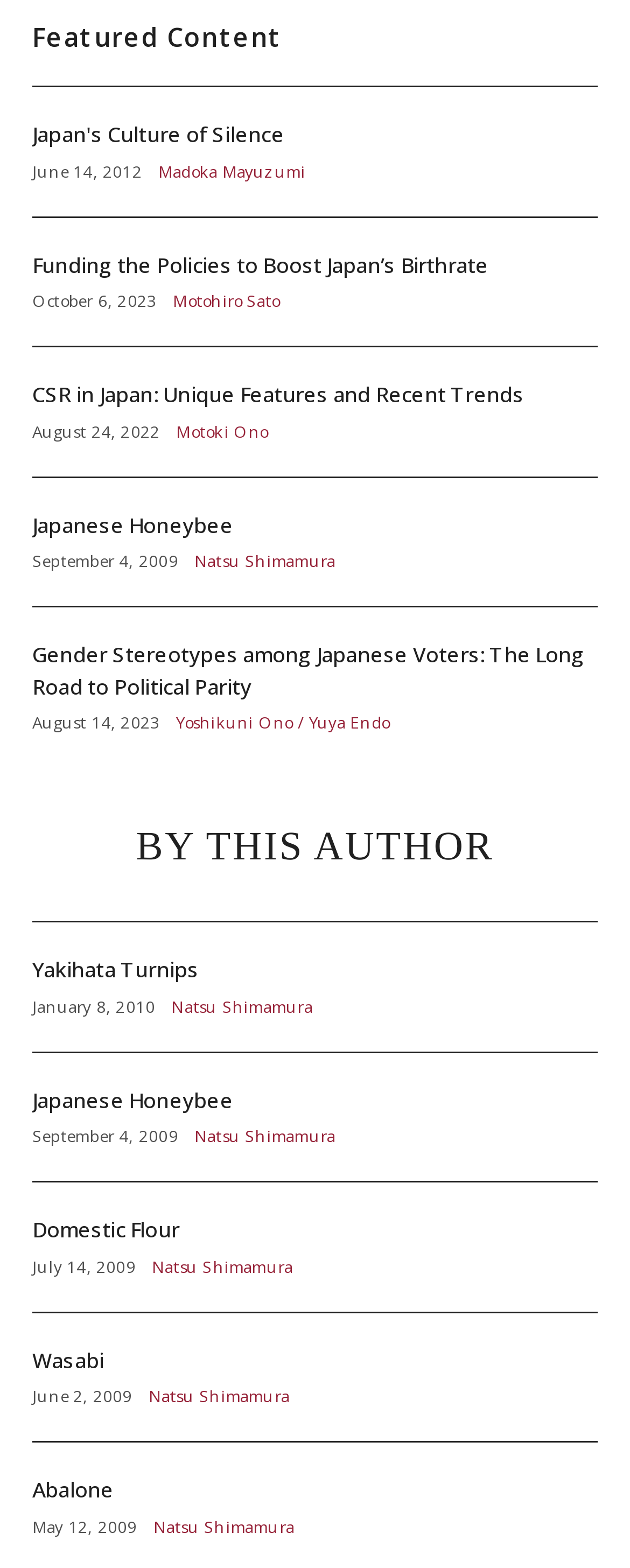Please identify the bounding box coordinates for the region that you need to click to follow this instruction: "Explore article about Funding the Policies to Boost Japan’s Birthrate".

[0.051, 0.139, 0.949, 0.221]